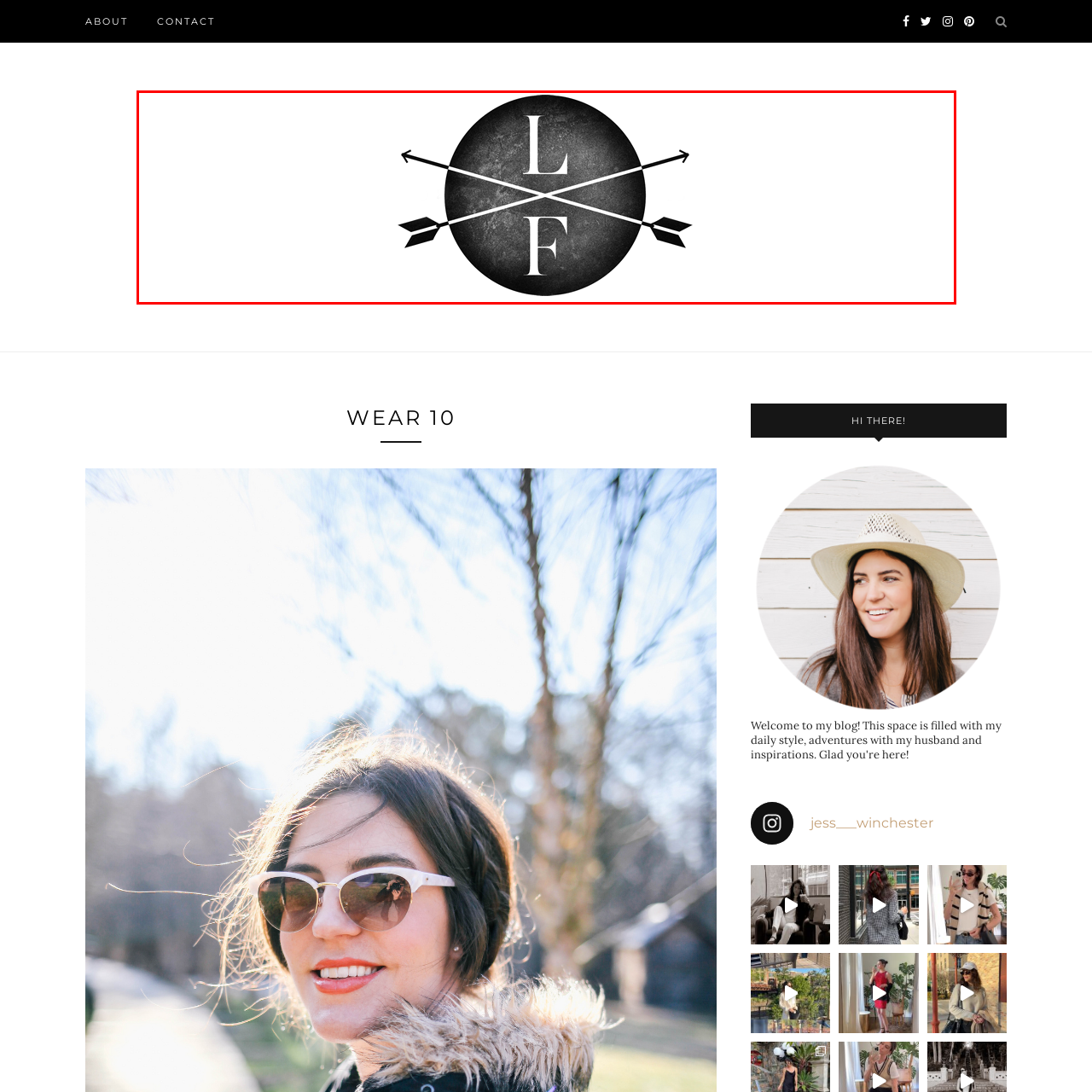Observe the highlighted image and answer the following: What themes are associated with the brand?

Fashion and empowerment